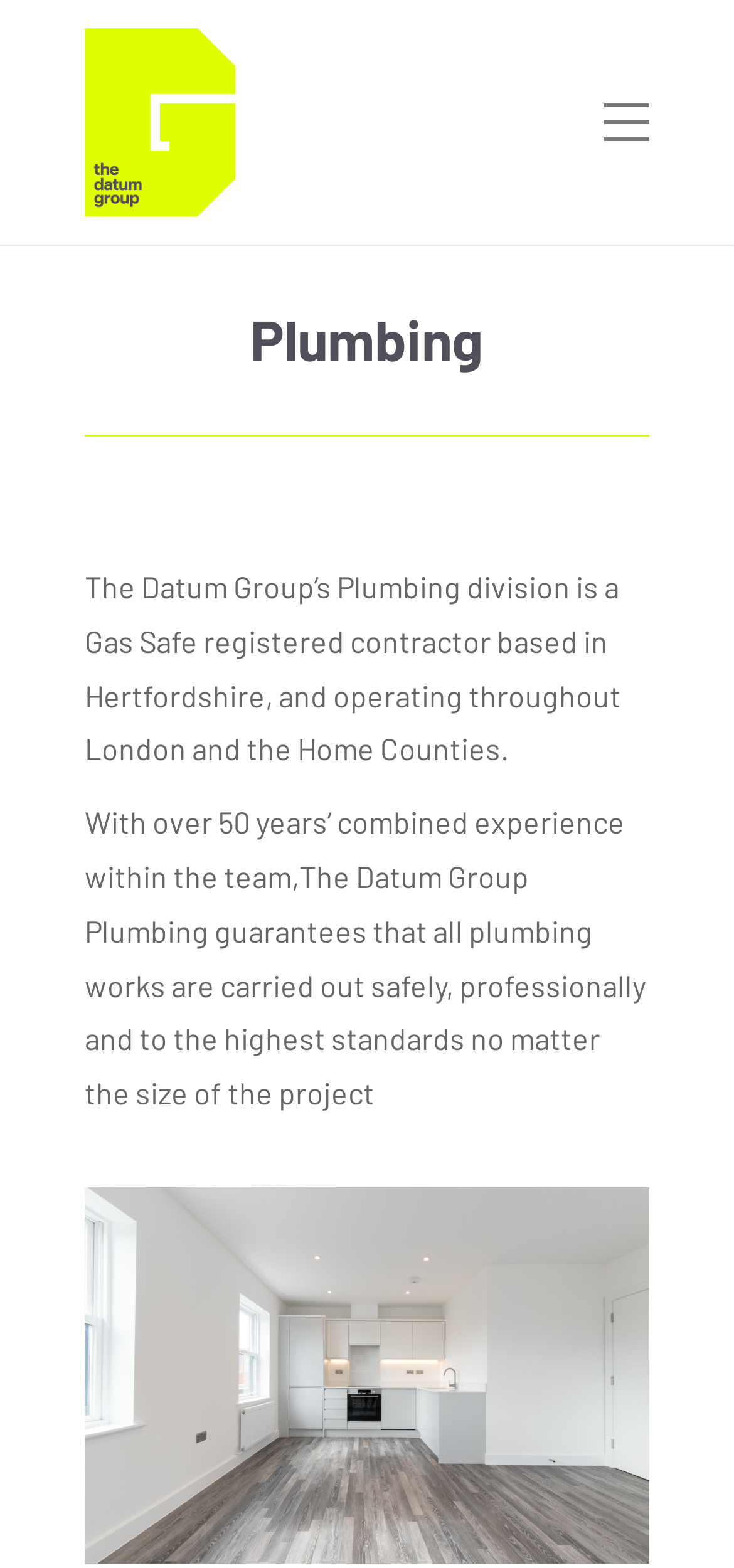Using the description "Toggle menu", predict the bounding box of the relevant HTML element.

[0.823, 0.067, 0.885, 0.091]